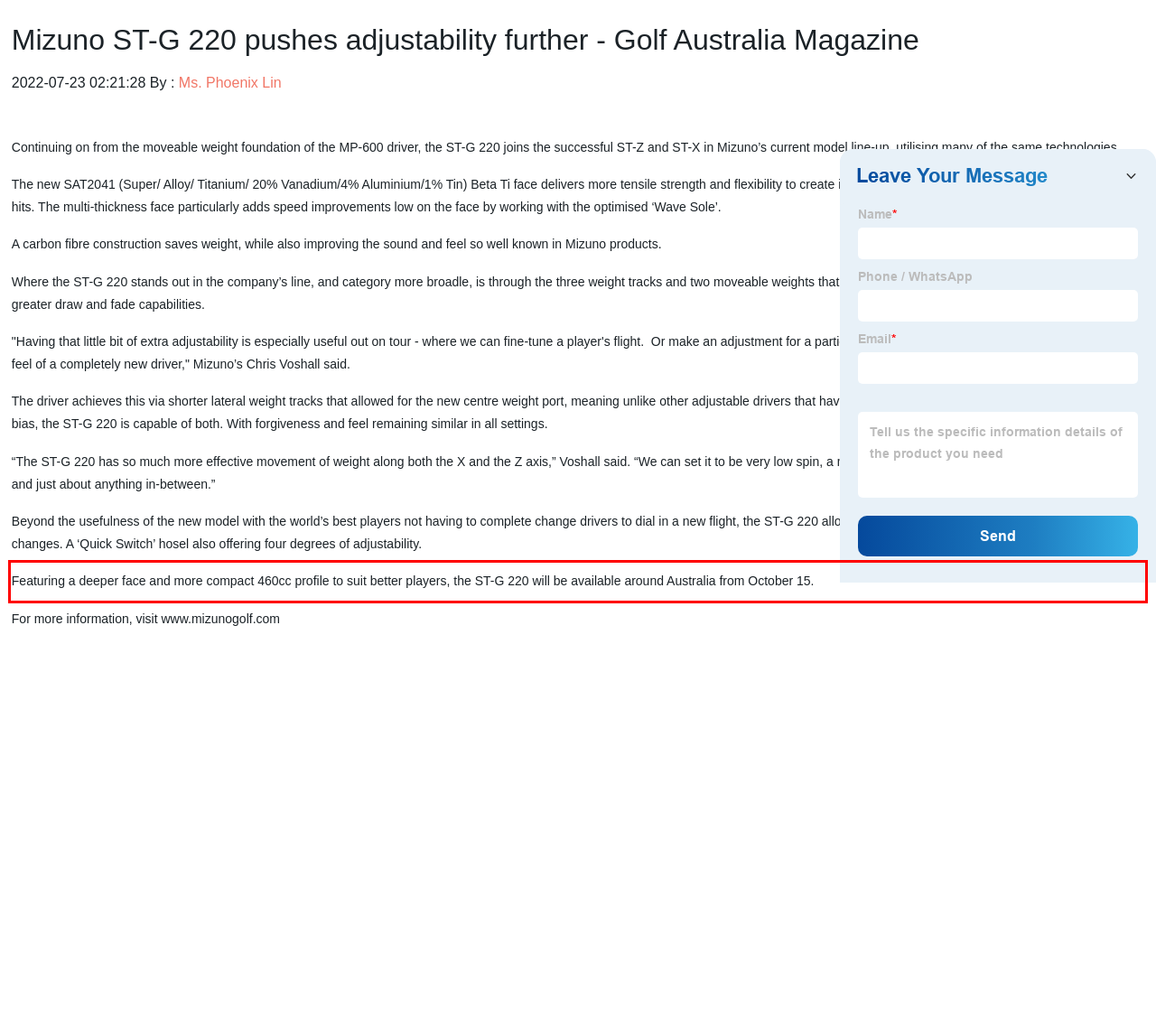Identify the text inside the red bounding box on the provided webpage screenshot by performing OCR.

Featuring a deeper face and more compact 460cc profile to suit better players, the ST-G 220 will be available around Australia from October 15.